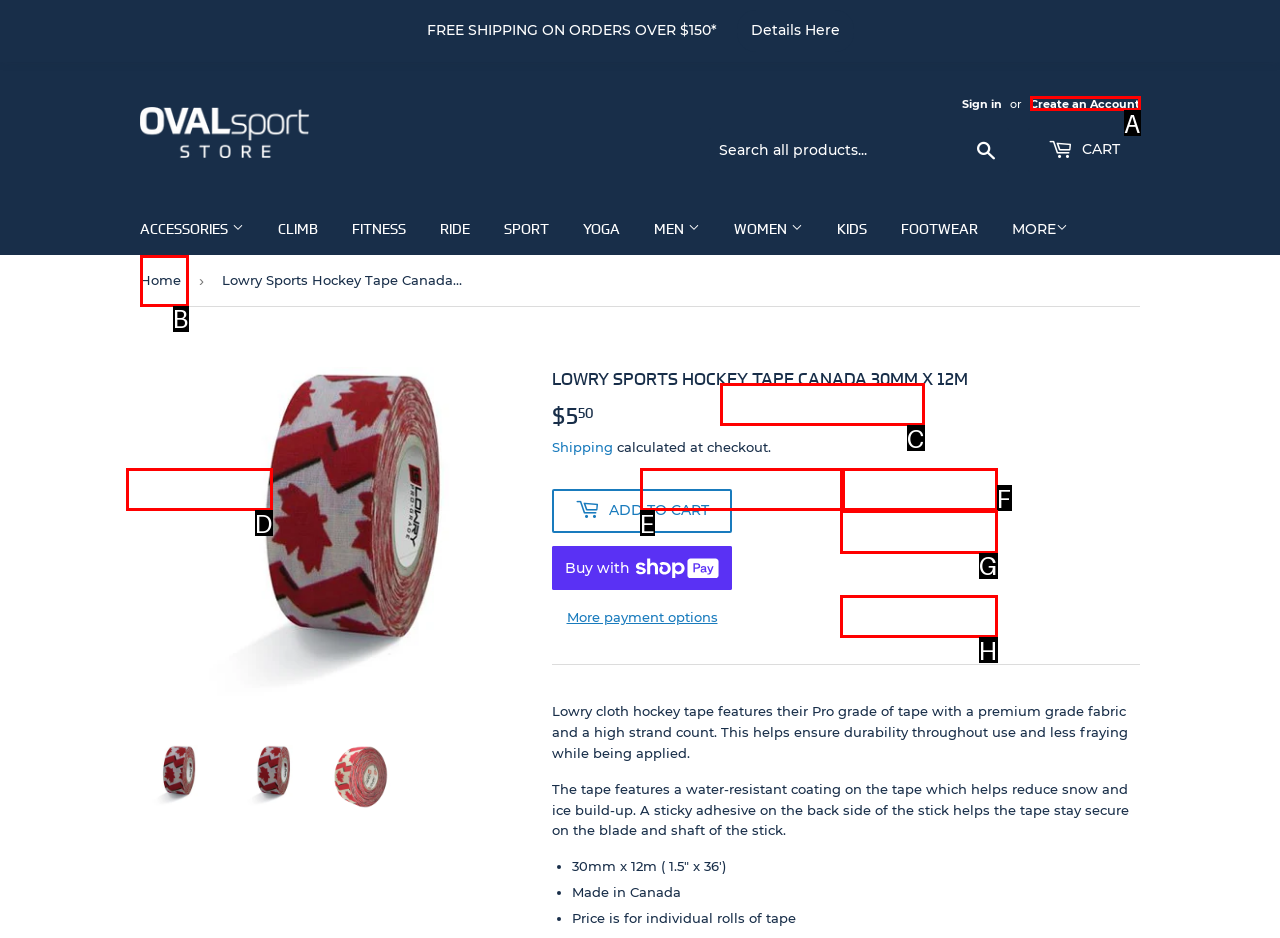Determine the letter of the element to click to accomplish this task: Create an account. Respond with the letter.

A